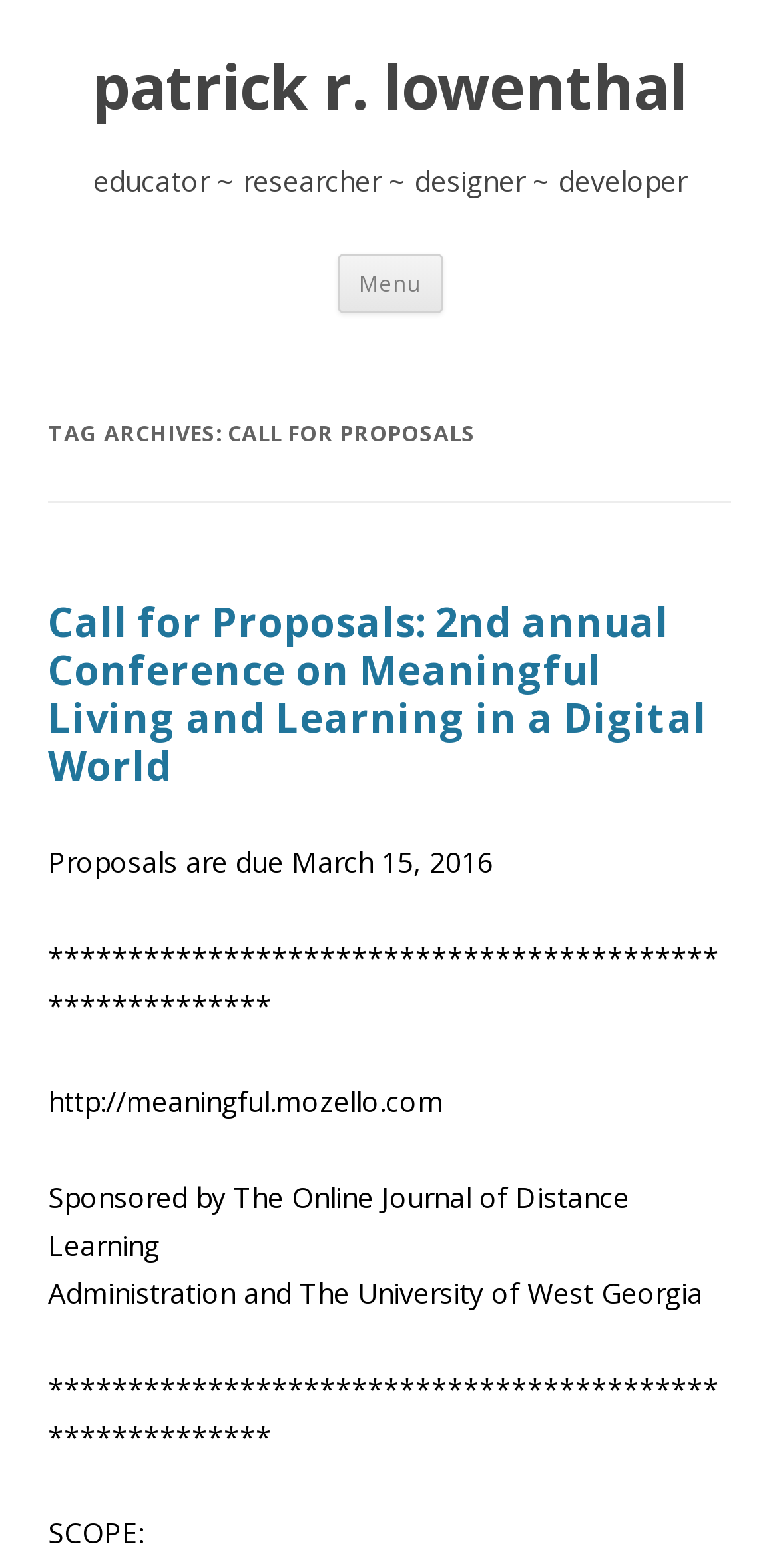What is the title of the first call for proposals?
Based on the visual, give a brief answer using one word or a short phrase.

2nd annual Conference on Meaningful Living and Learning in a Digital World